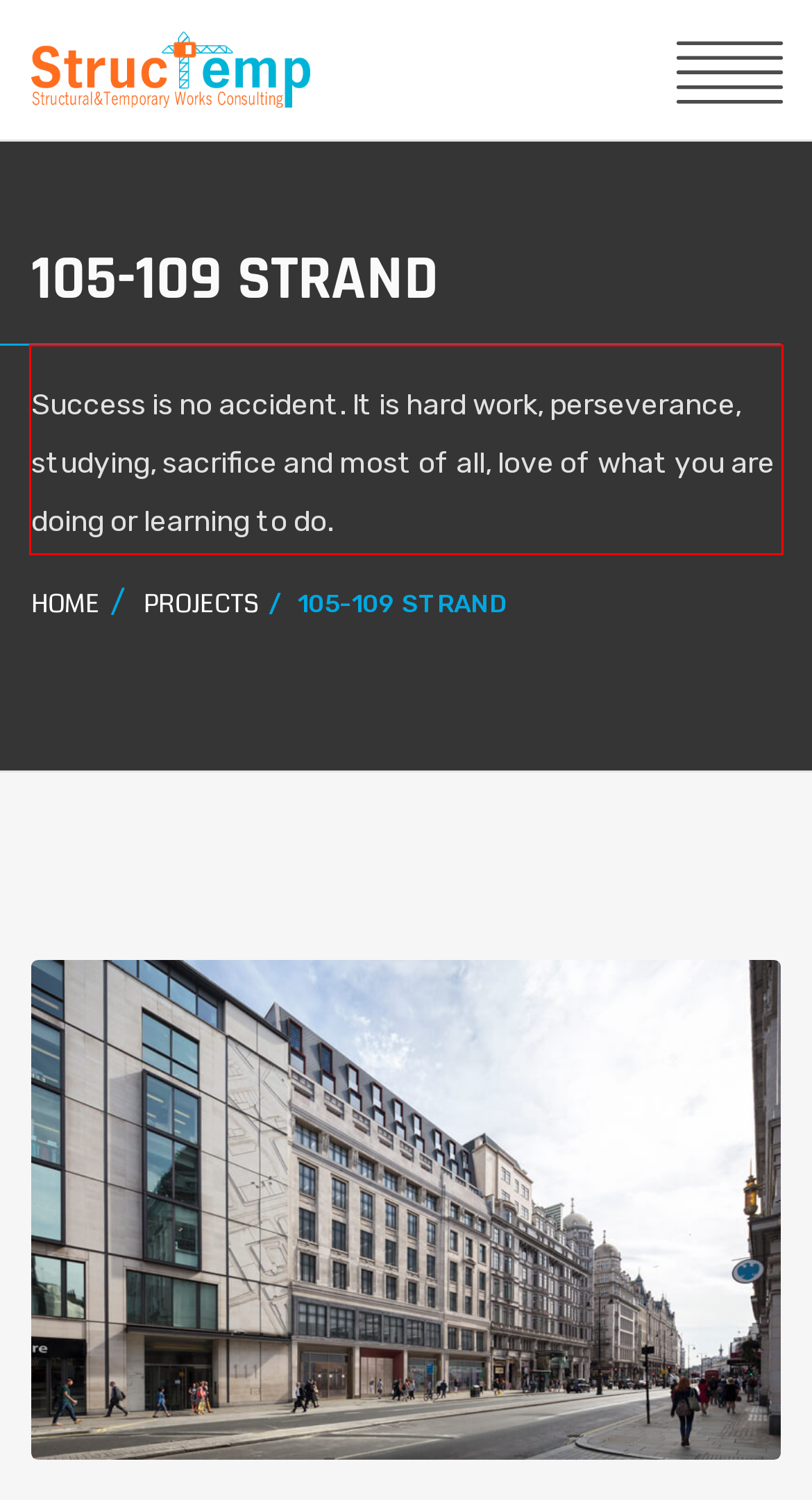Your task is to recognize and extract the text content from the UI element enclosed in the red bounding box on the webpage screenshot.

Success is no accident. It is hard work, perseverance, studying, sacrifice and most of all, love of what you are doing or learning to do.